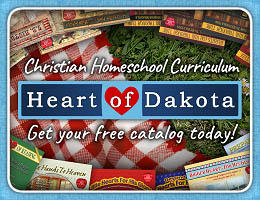What action is encouraged by the banner?
Carefully analyze the image and provide a thorough answer to the question.

The banner invites viewers to 'Get your free catalog today!', which encourages interested families to explore the resources available for homeschooling through the 'Heart of Dakota' curriculum. This call to action is a clear invitation to learn more about the curriculum.